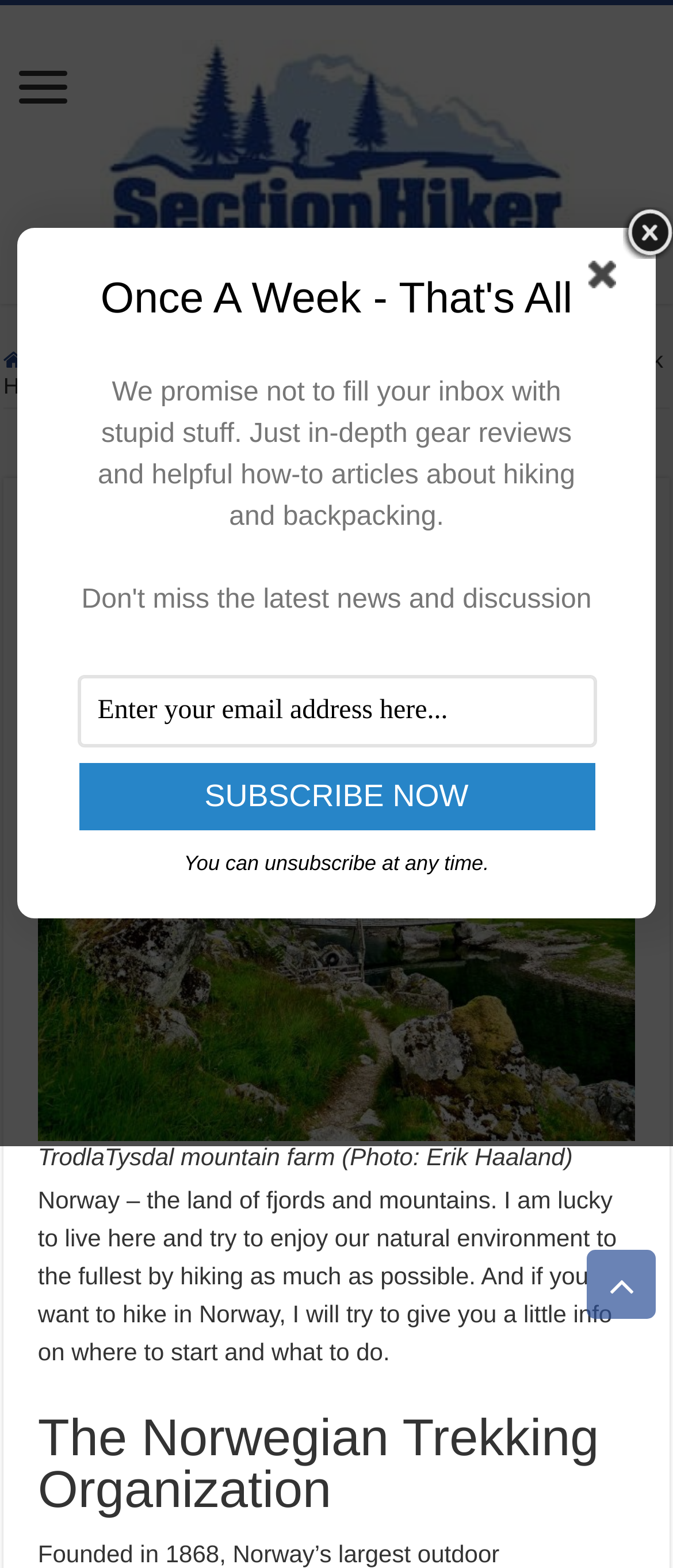Who is the author of the post?
Please interpret the details in the image and answer the question thoroughly.

The author of the post is mentioned in the text 'A Small Guide to Hiking in Norway by Erik Haaland' which is a heading element on the webpage.